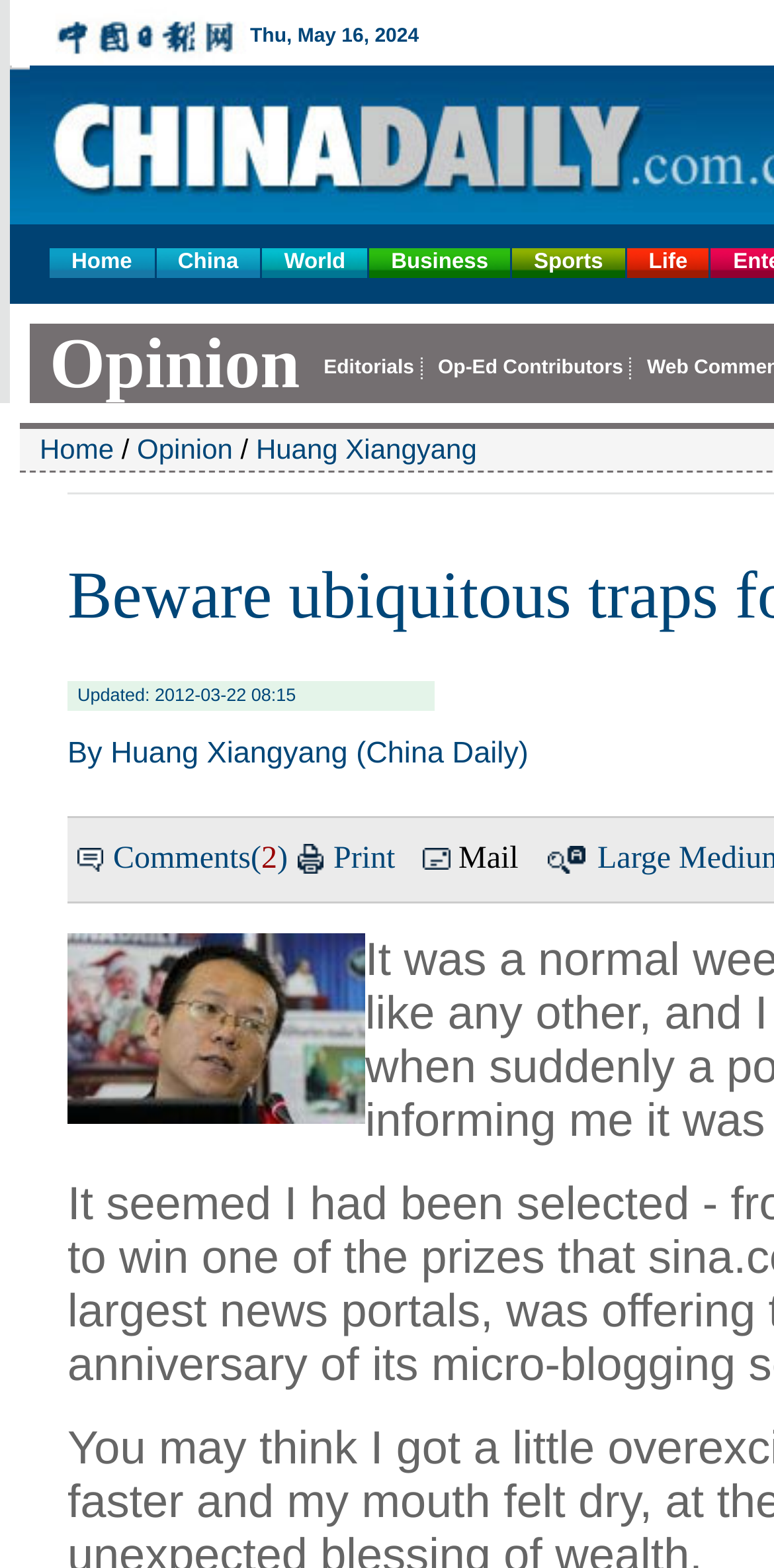Locate the UI element that matches the description Home in the webpage screenshot. Return the bounding box coordinates in the format (top-left x, top-left y, bottom-right x, bottom-right y), with values ranging from 0 to 1.

[0.064, 0.158, 0.199, 0.177]